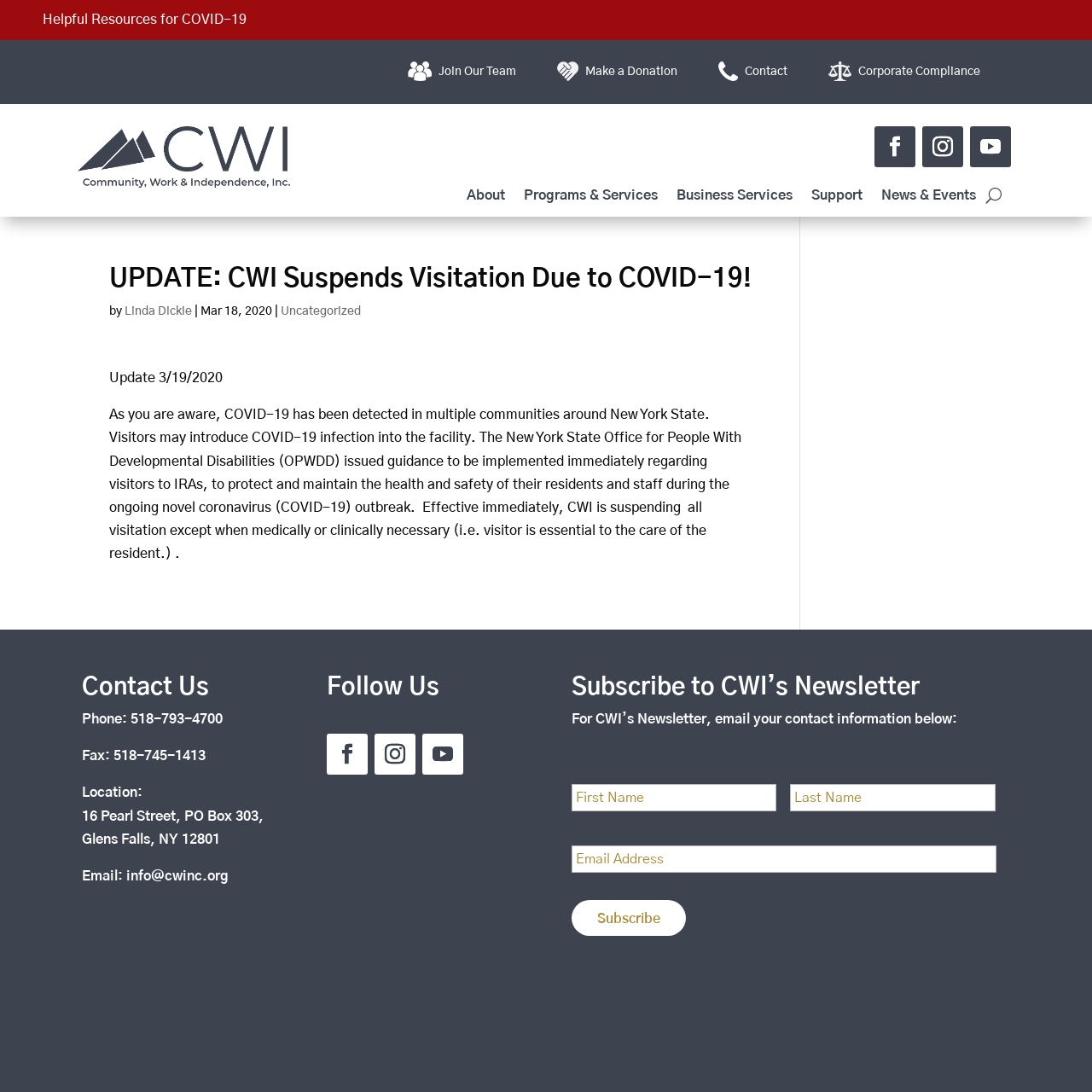Identify the bounding box coordinates for the element you need to click to achieve the following task: "Click on Helpful Resources for COVID-19". The coordinates must be four float values ranging from 0 to 1, formatted as [left, top, right, bottom].

[0.039, 0.012, 0.226, 0.024]